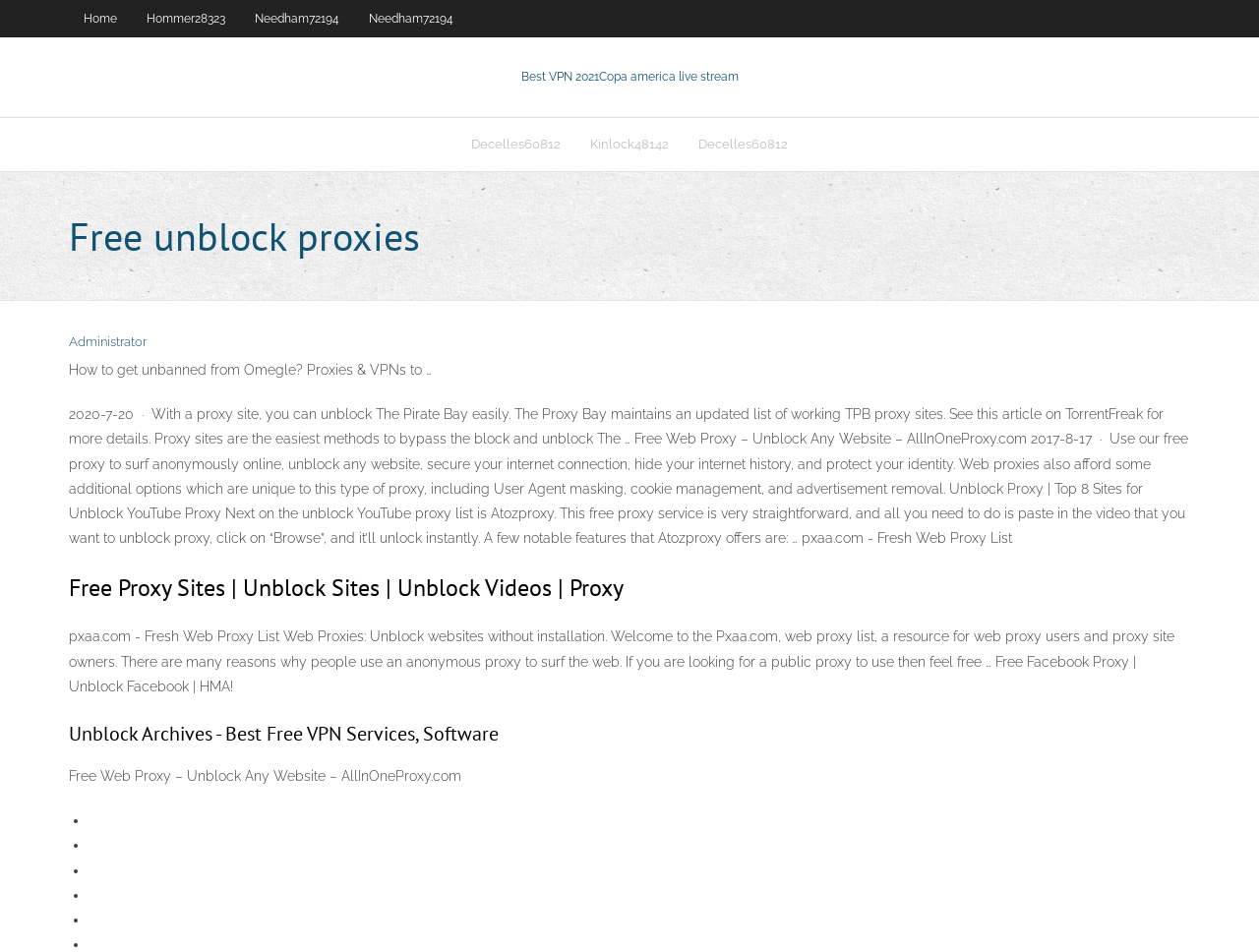Find the headline of the webpage and generate its text content.

Free unblock proxies